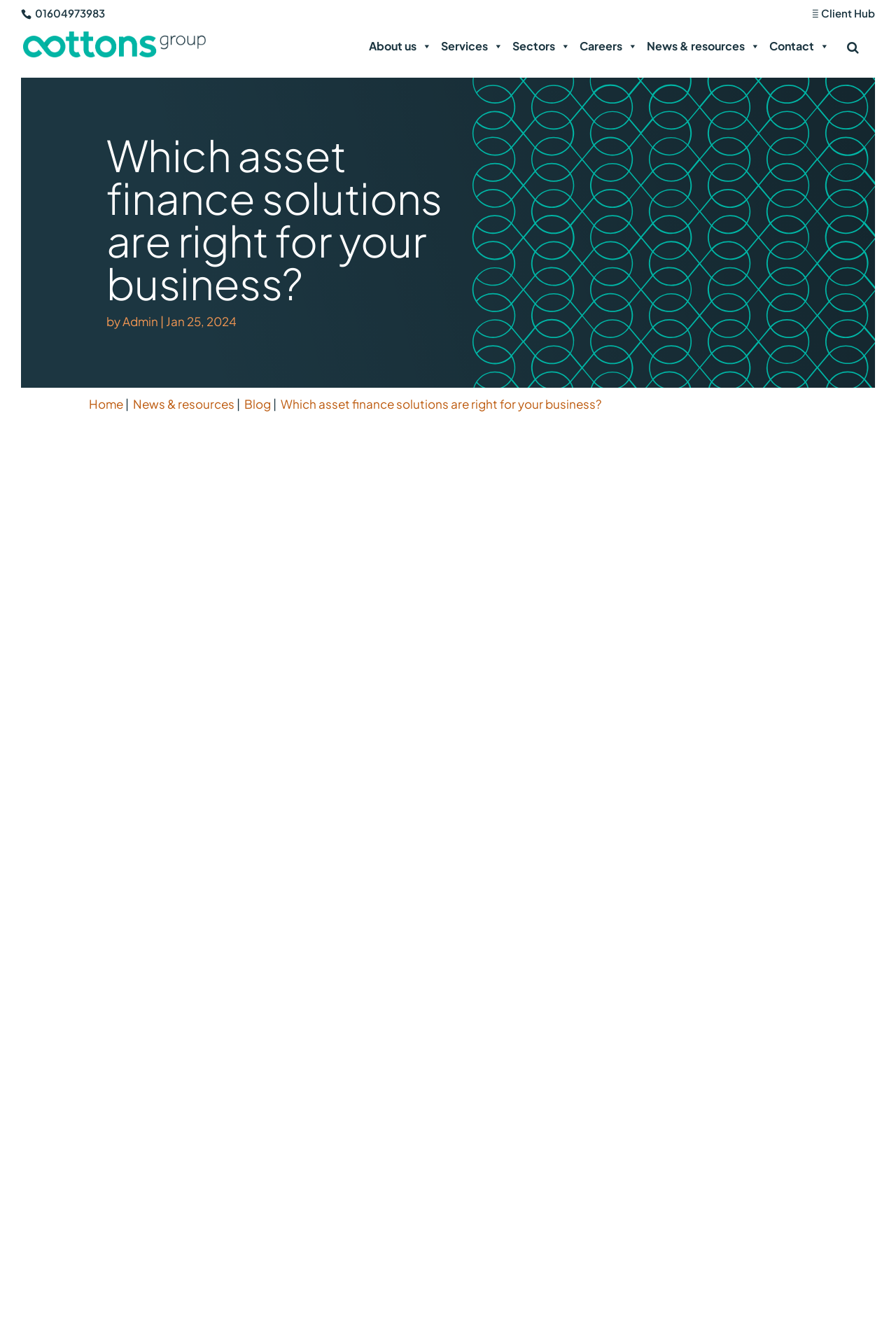Use the information in the screenshot to answer the question comprehensively: How many recent posts are listed?

There are five recent posts listed on the webpage, which are 'Financial reporting best practices for marketing agencies', 'What if a Shareholder or Partner dies in a business?', 'Expenses for content creators: Reducing your tax bill', 'Going green: How UK logistics companies can secure grants to meet decarbonisation goals', and 'Unlocking energy efficiency grants and sustainability support for SMEs in Coventry and Warwickshire'.